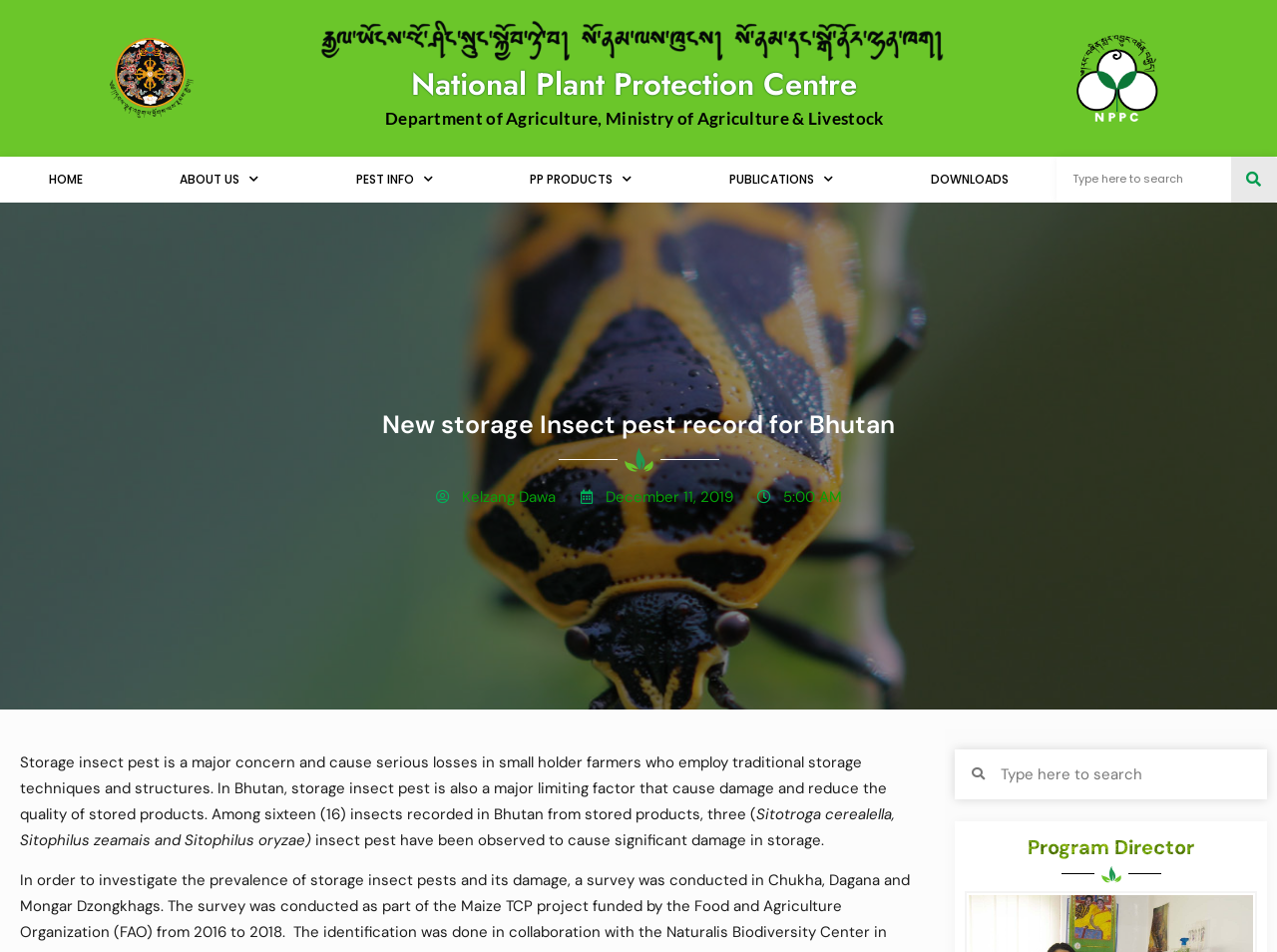Please specify the bounding box coordinates of the clickable region to carry out the following instruction: "Click the HOME link". The coordinates should be four float numbers between 0 and 1, in the format [left, top, right, bottom].

[0.0, 0.164, 0.103, 0.213]